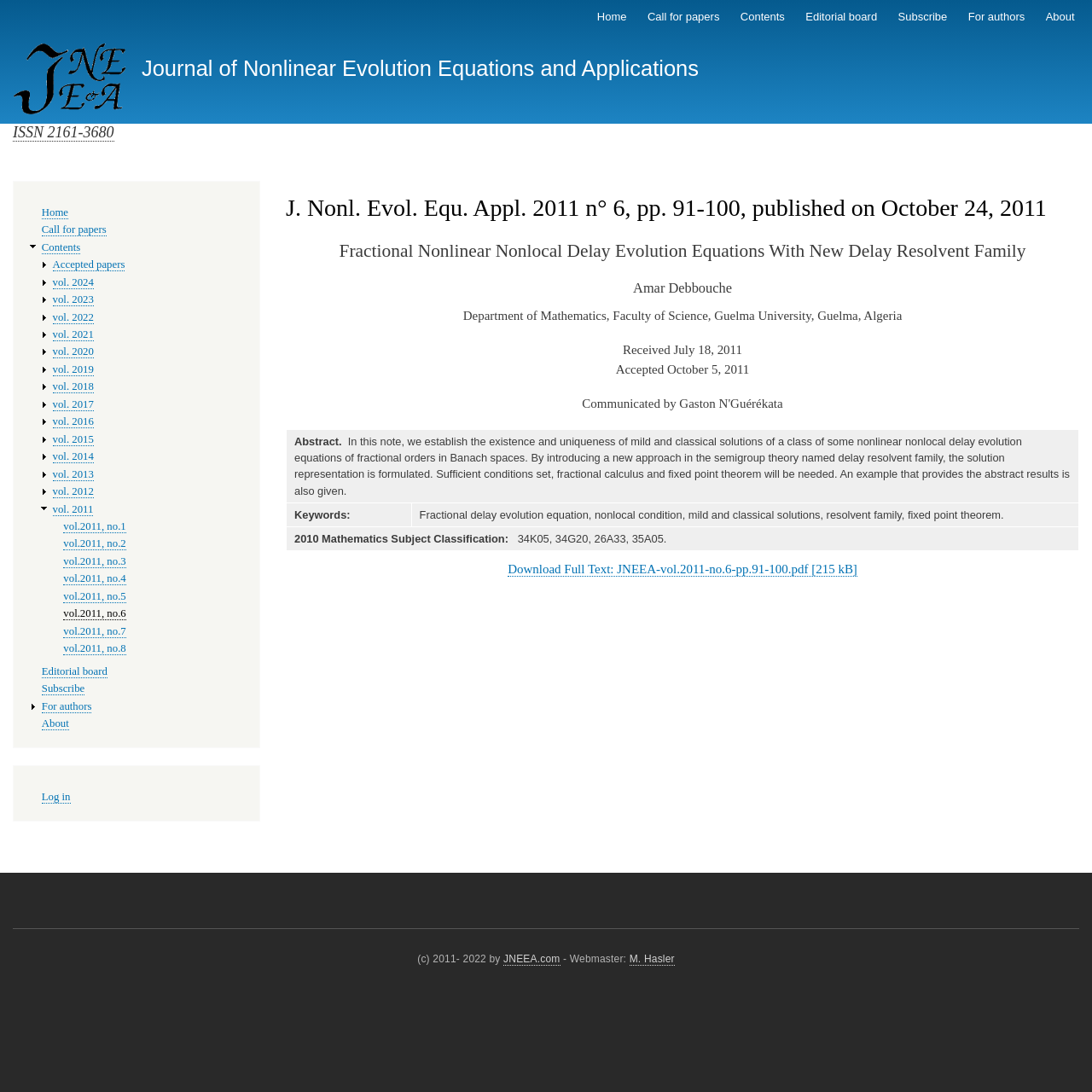Locate the bounding box coordinates of the clickable element to fulfill the following instruction: "Click on the 'About' link". Provide the coordinates as four float numbers between 0 and 1 in the format [left, top, right, bottom].

None